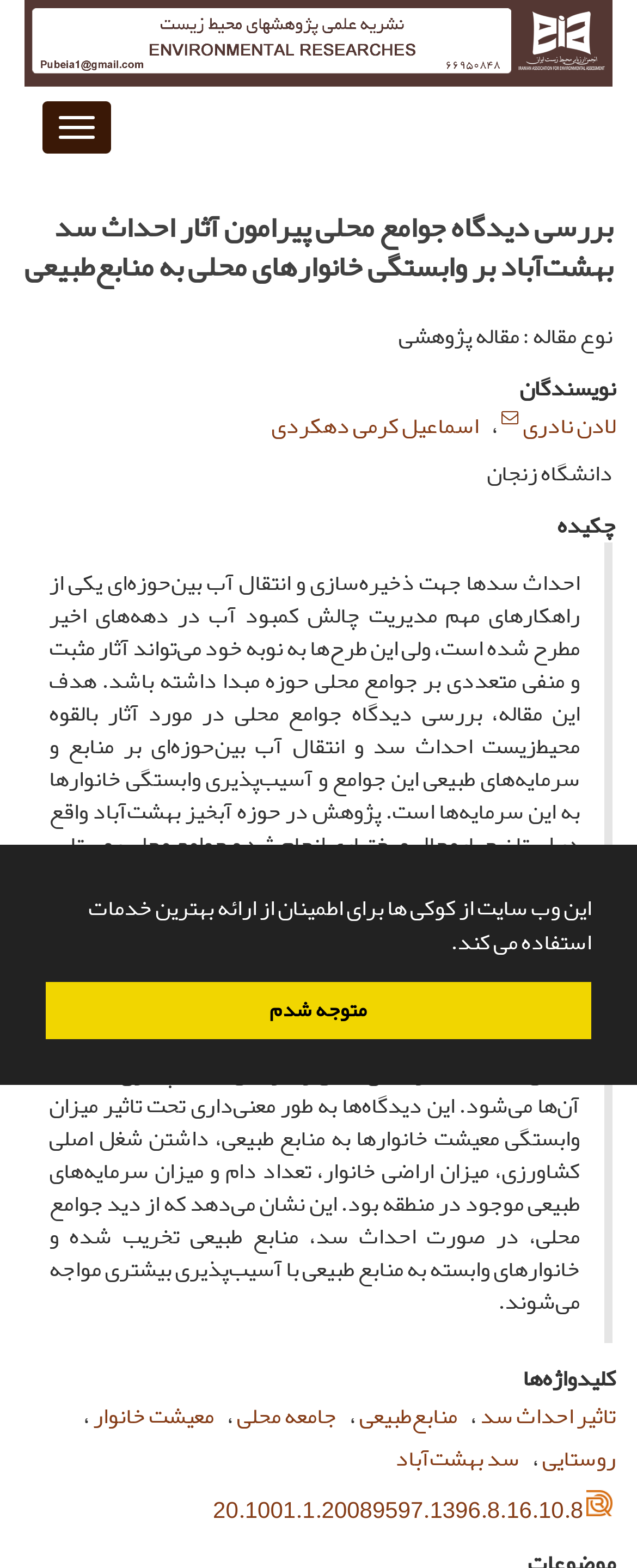Determine the bounding box coordinates for the HTML element described here: "روستایی".

[0.851, 0.916, 0.967, 0.944]